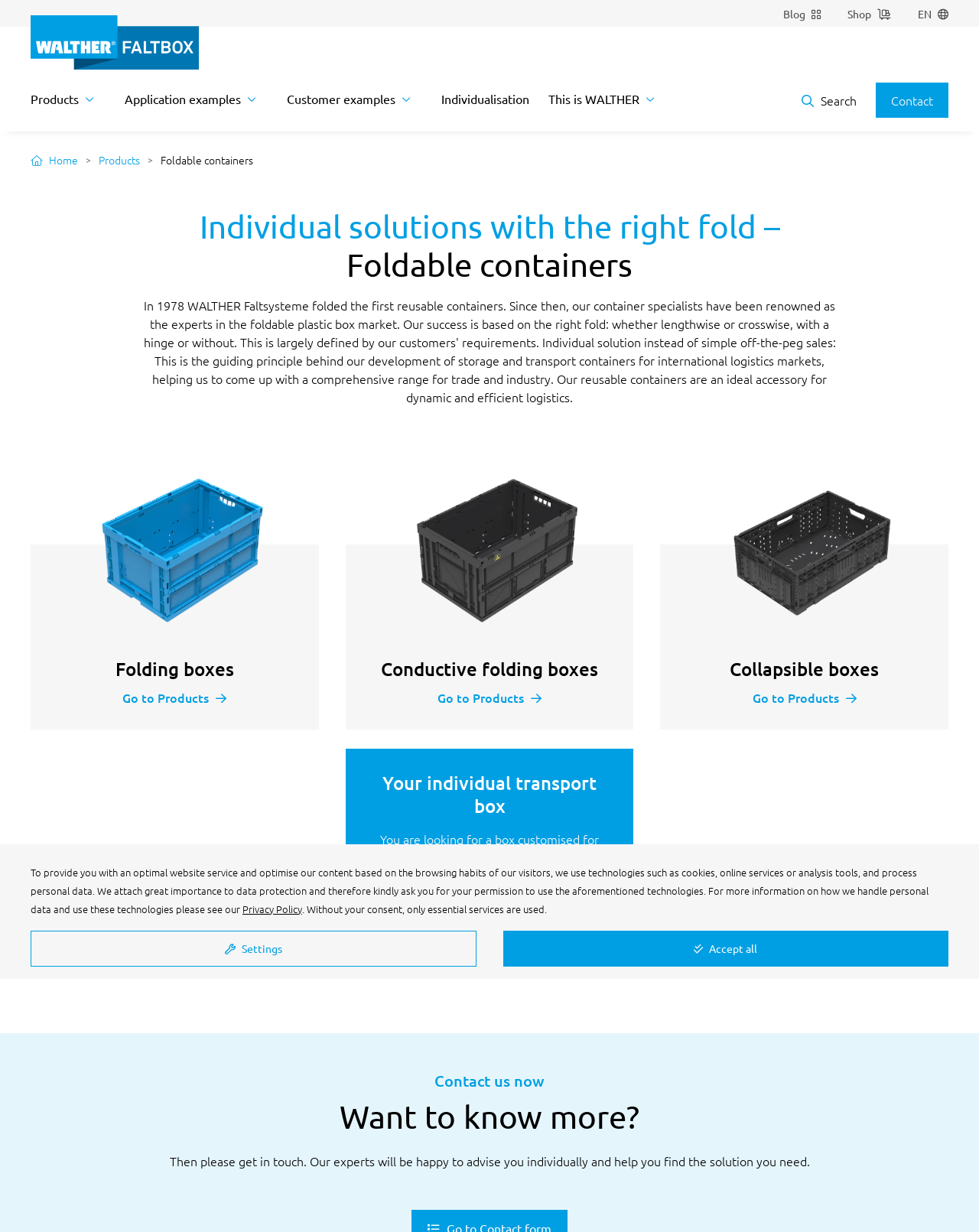Locate the bounding box of the UI element based on this description: "Search". Provide four float numbers between 0 and 1 as [left, top, right, bottom].

[0.819, 0.074, 0.875, 0.089]